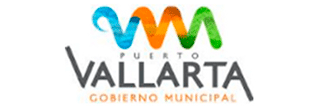Describe every aspect of the image in depth.

The image features the logo of Puerto Vallarta, prominently displaying the name "PUERTO VALLARTA" in a stylized font. The letters are adorned with vibrant colors—orange, green, and blue—symbolizing the lively and welcoming spirit of this coastal destination. Below the main text, the phrase "GOBIERNO MUNICIPAL" is included, indicating its association with the Municipal Government of Puerto Vallarta. This logo effectively represents the city, reflecting its commitment to tourism and community services.